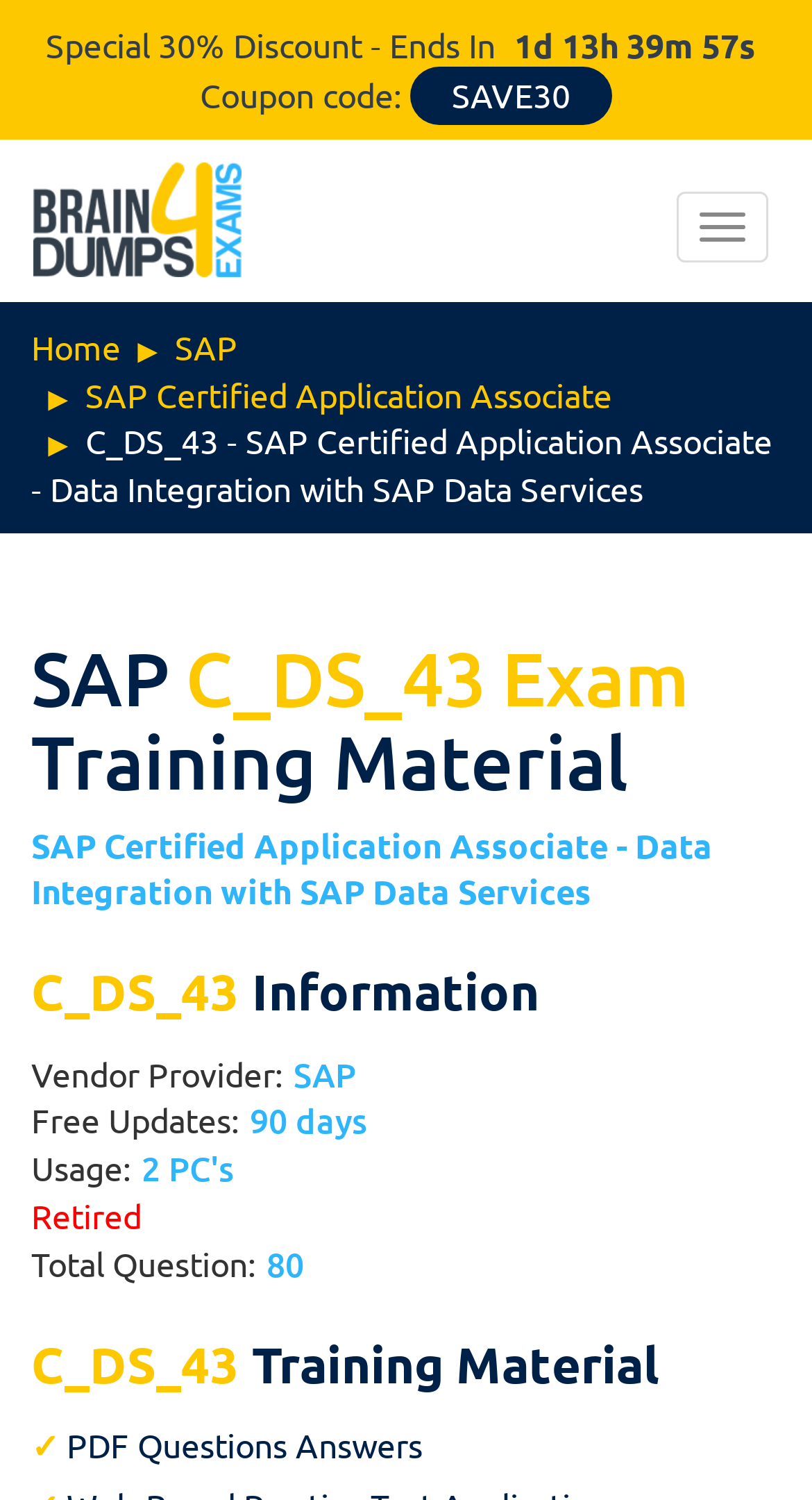Respond to the question below with a single word or phrase: How long are the free updates available?

90 days